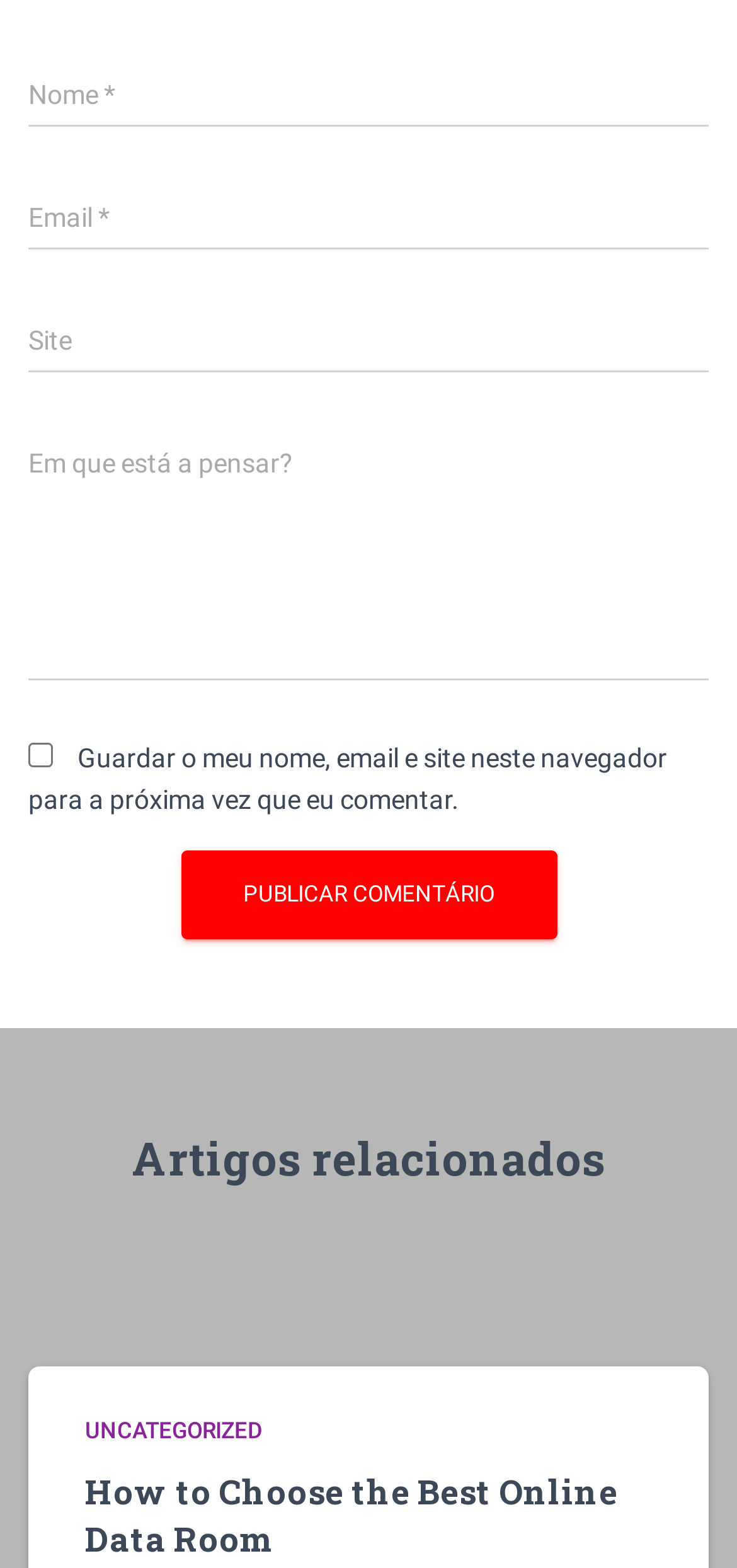How many textboxes are required on the webpage?
Answer the question with a detailed explanation, including all necessary information.

There are four textboxes on the webpage, each with a 'required: True' attribute, indicating that they must be filled in before submitting the form.